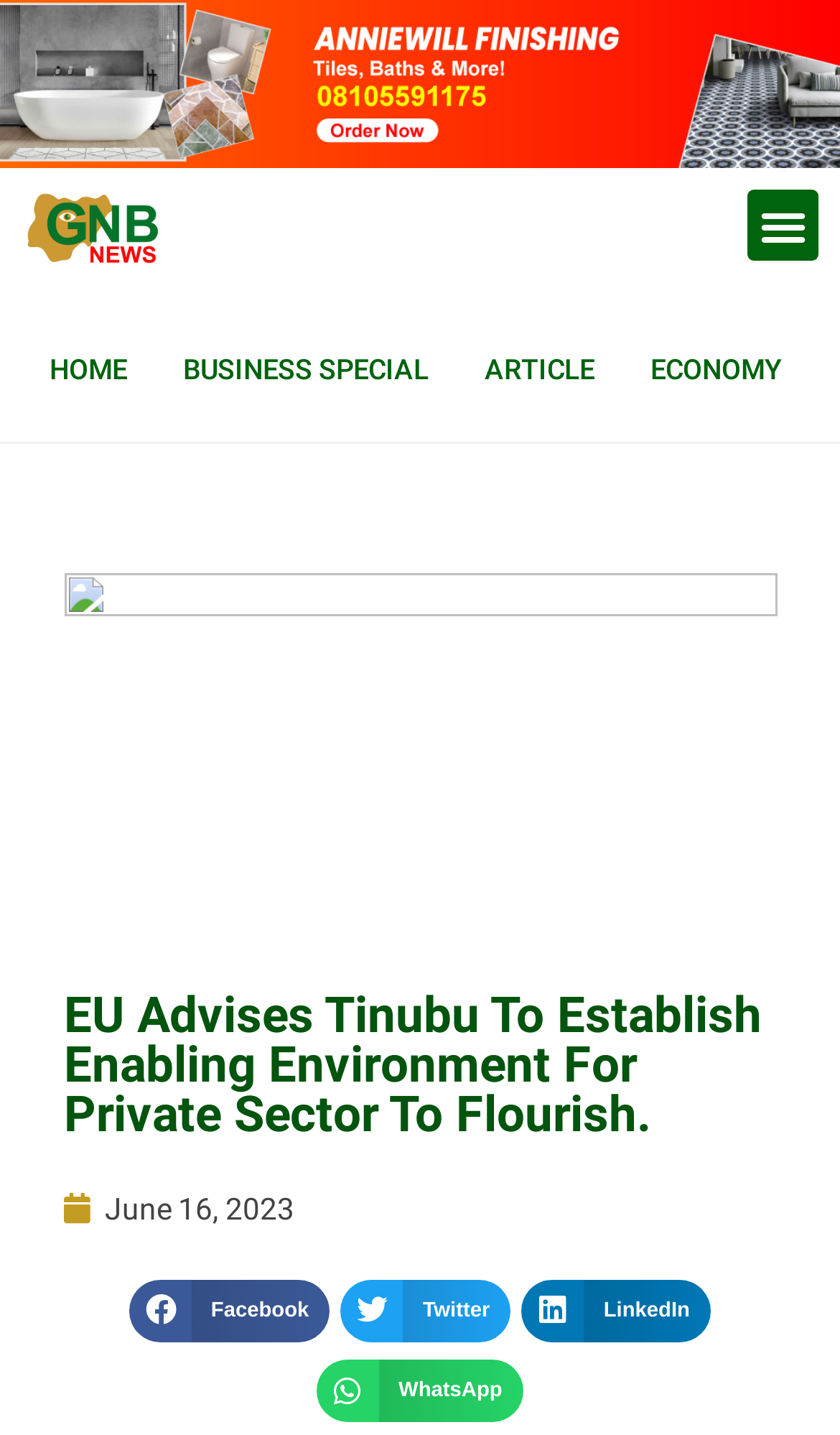Show the bounding box coordinates of the region that should be clicked to follow the instruction: "Share on Facebook."

[0.154, 0.892, 0.393, 0.936]